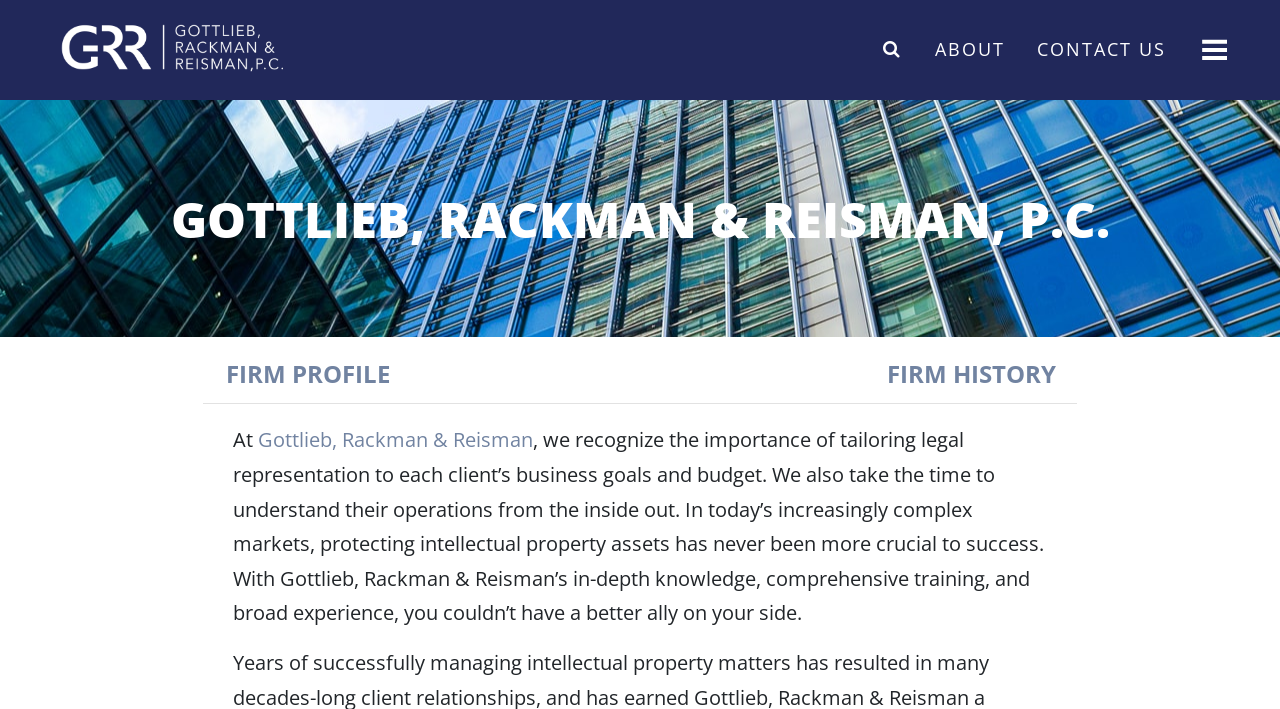Please answer the following question using a single word or phrase: 
What is the name of the law firm?

Gottlieb, Rackman & Reisman, P.C.